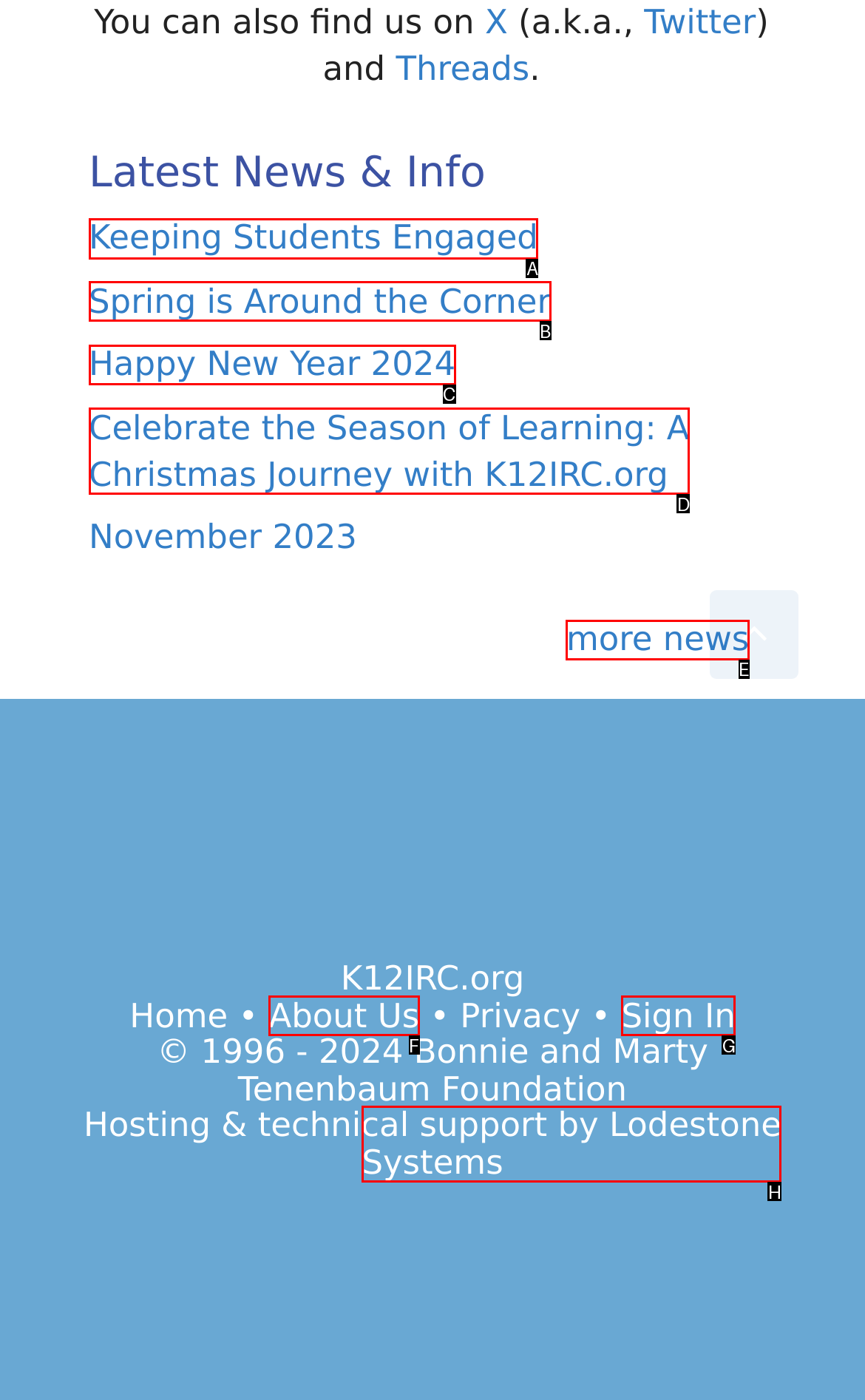Which option should be clicked to execute the task: Read the latest news?
Reply with the letter of the chosen option.

A